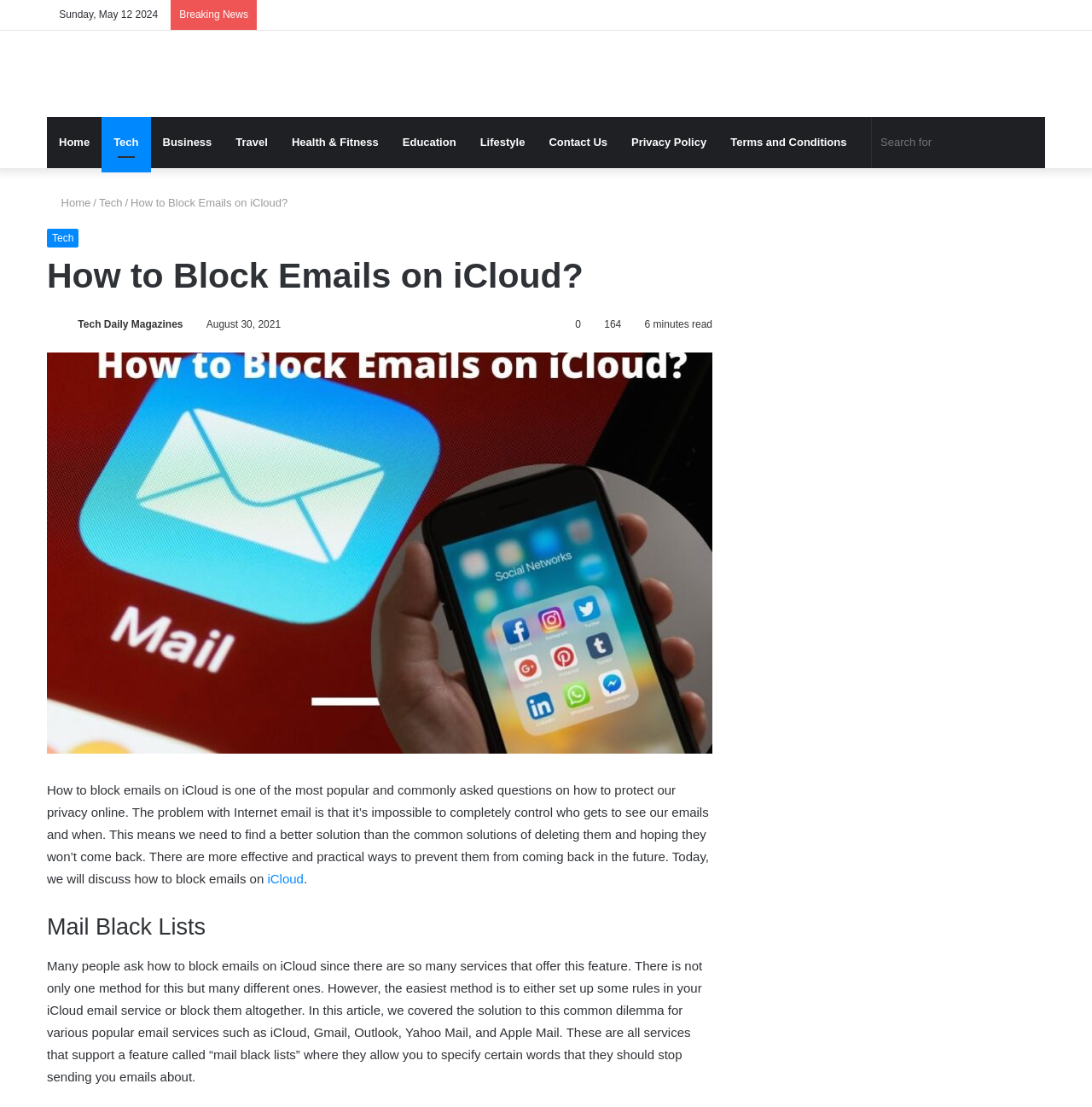Find the bounding box coordinates of the element's region that should be clicked in order to follow the given instruction: "Read the article about 'How to Block Emails on iCloud?'". The coordinates should consist of four float numbers between 0 and 1, i.e., [left, top, right, bottom].

[0.043, 0.228, 0.652, 0.272]